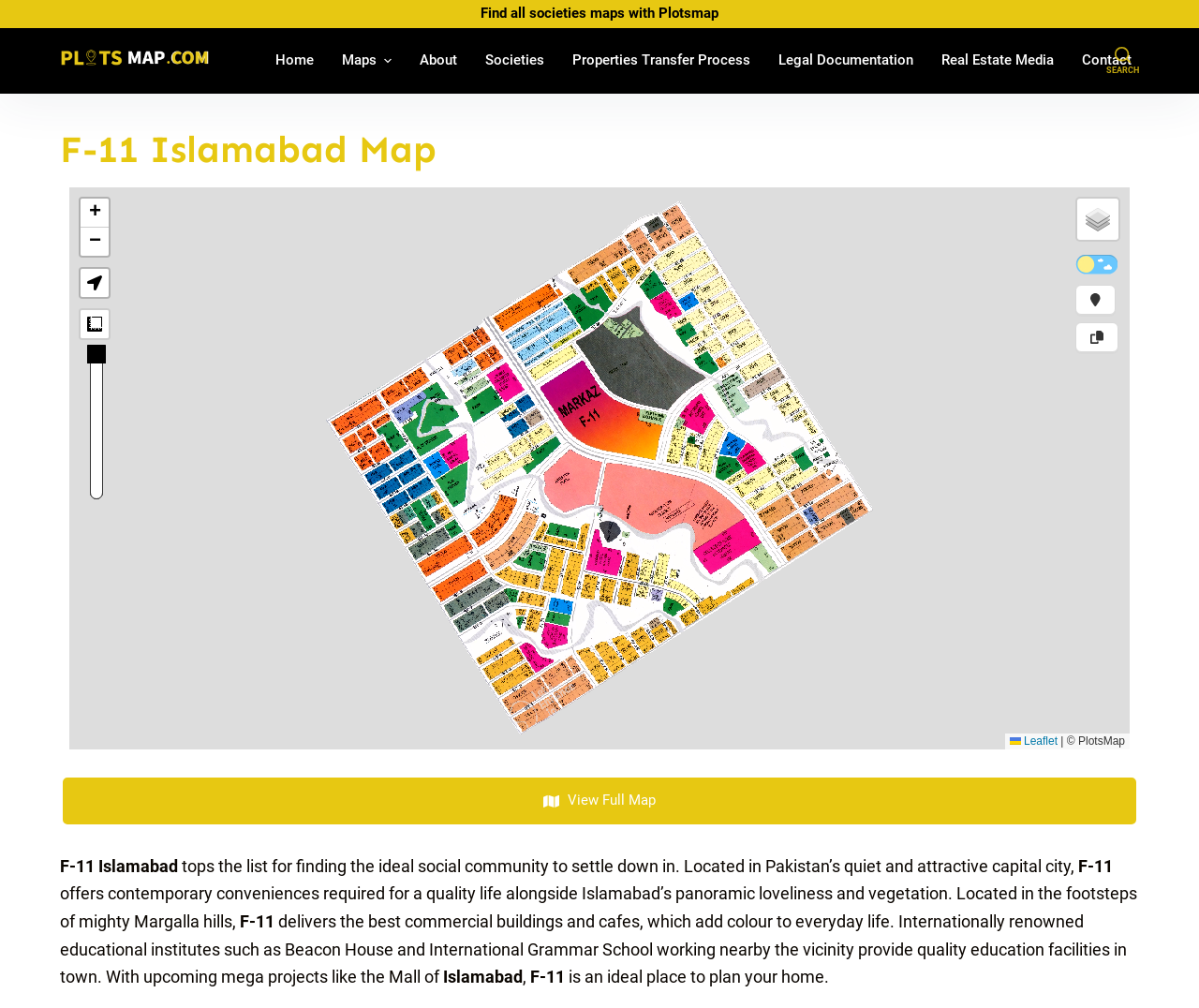What is the characteristic of the life in F-11 Islamabad?
Relying on the image, give a concise answer in one word or a brief phrase.

Quality life